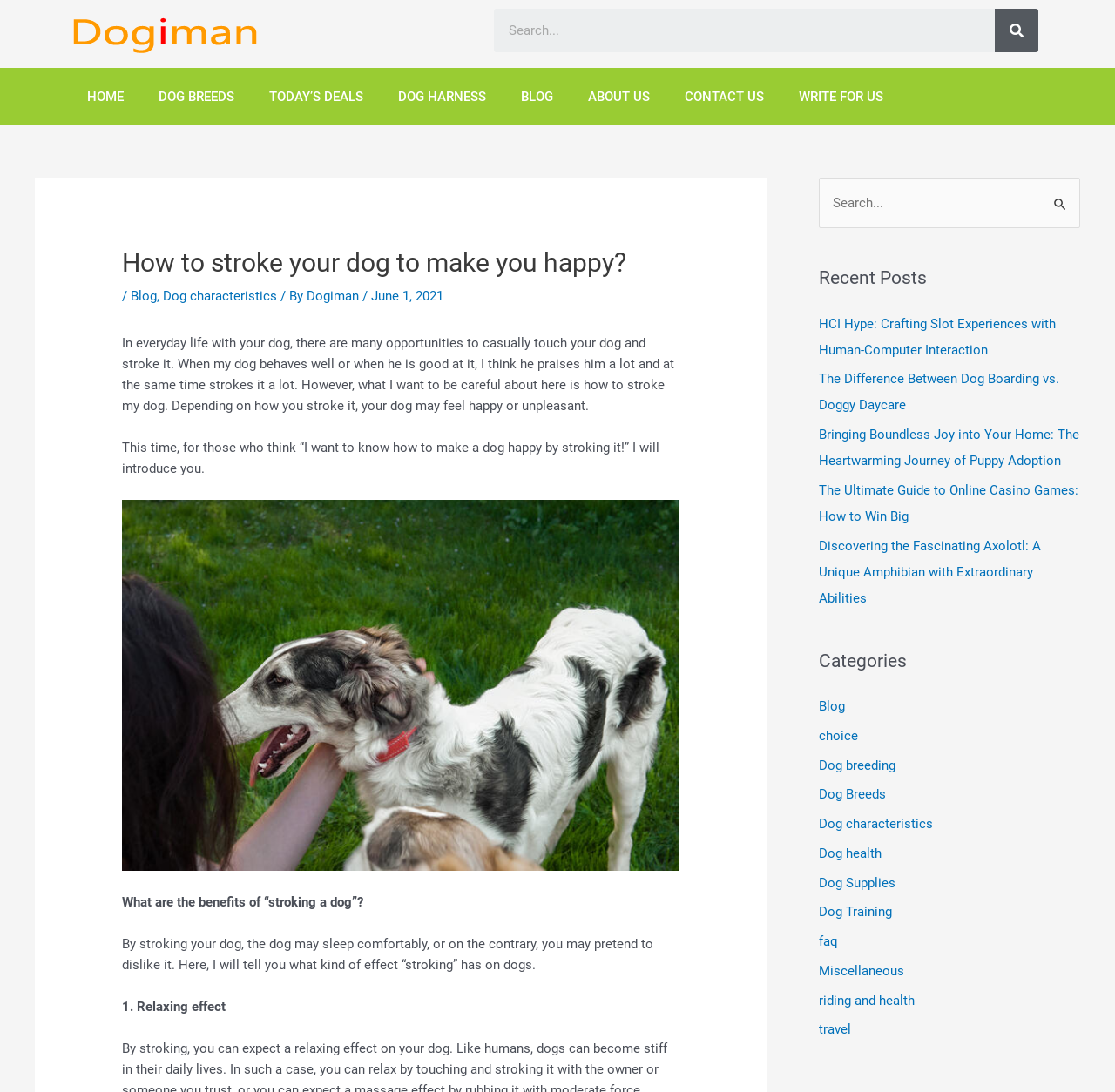Please find the bounding box coordinates of the clickable region needed to complete the following instruction: "Read the blog post". The bounding box coordinates must consist of four float numbers between 0 and 1, i.e., [left, top, right, bottom].

[0.109, 0.227, 0.609, 0.255]